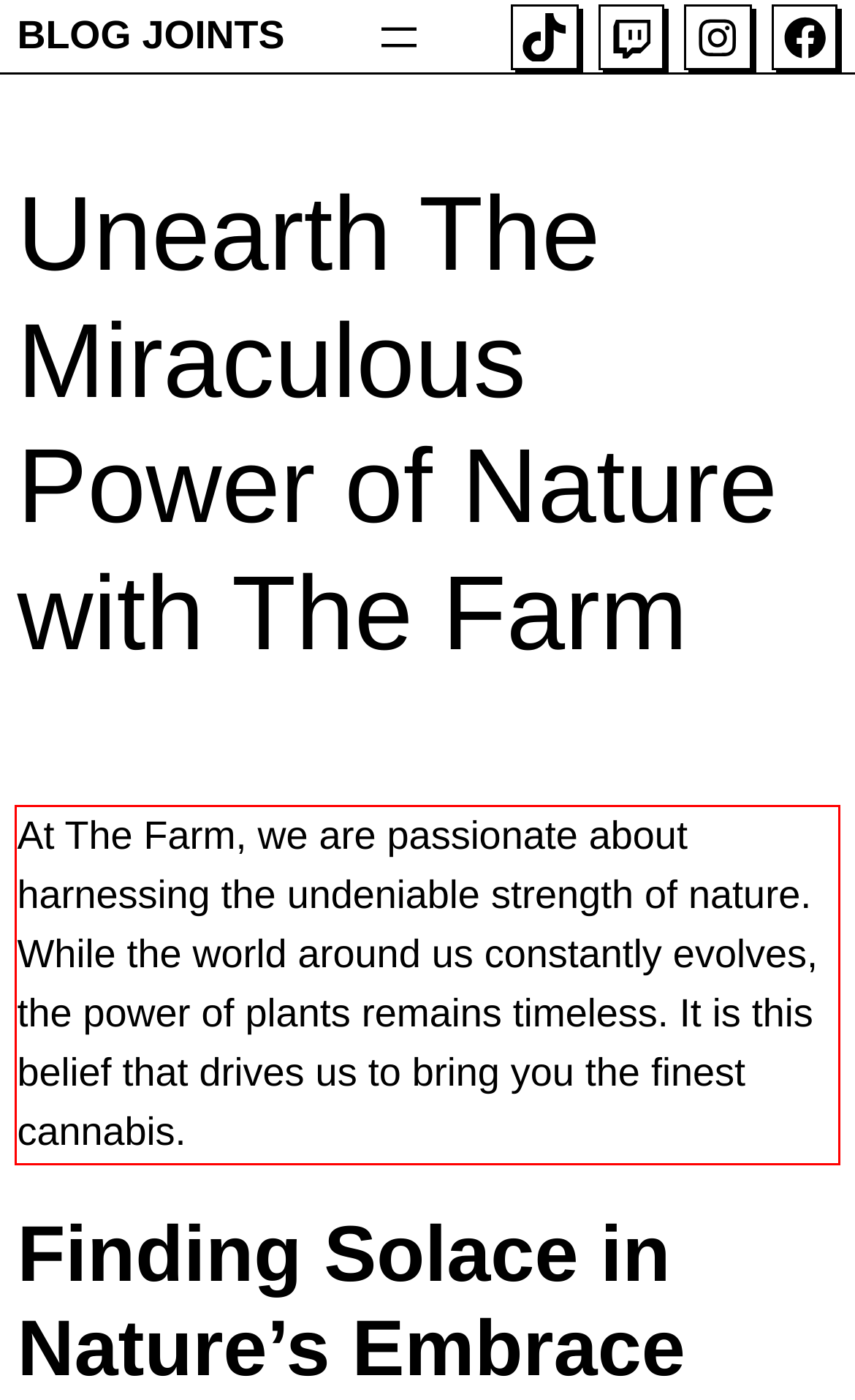Given a screenshot of a webpage containing a red rectangle bounding box, extract and provide the text content found within the red bounding box.

At The Farm, we are passionate about harnessing the undeniable strength of nature. While the world around us constantly evolves, the power of plants remains timeless. It is this belief that drives us to bring you the finest cannabis.